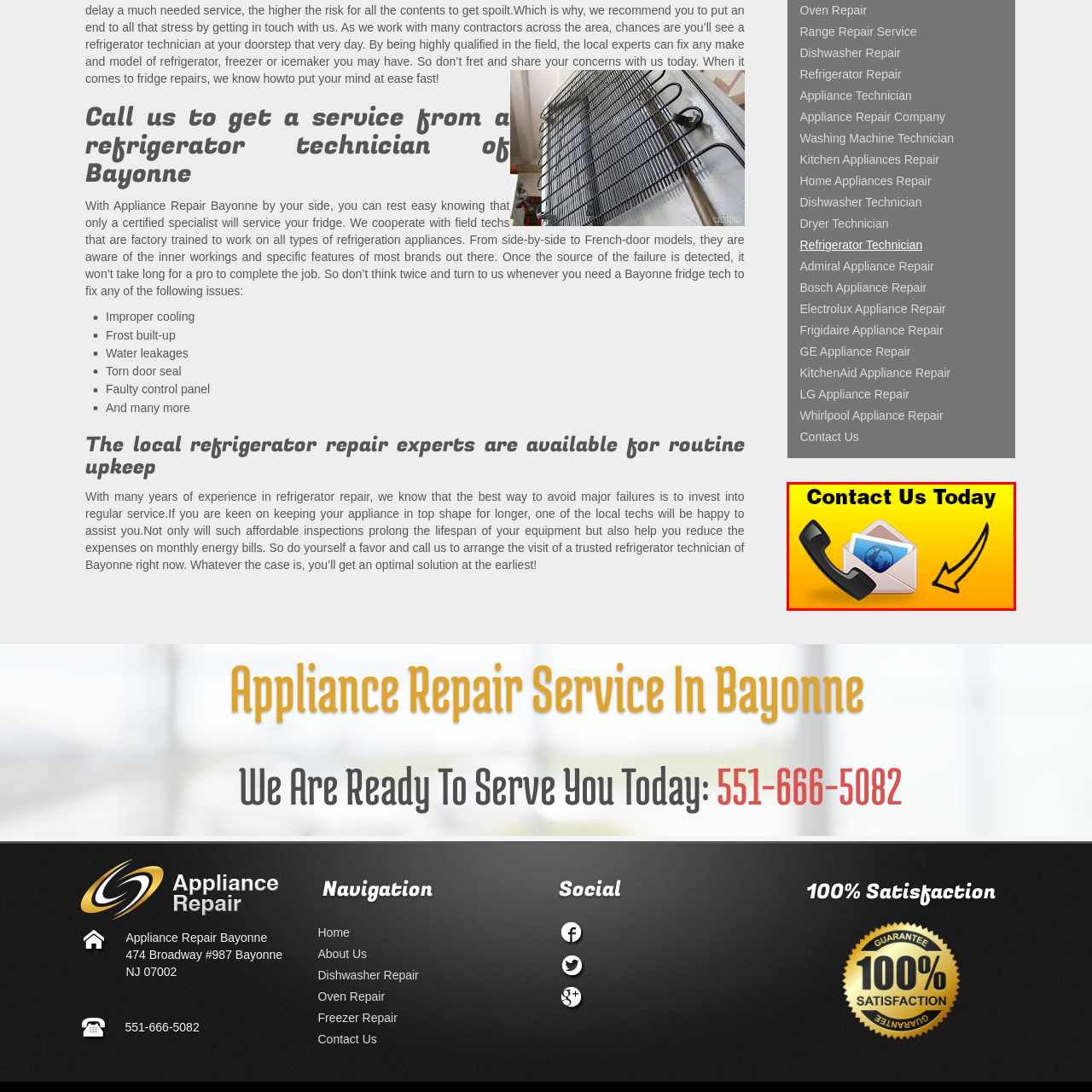Look at the image segment within the red box, What is the purpose of the arrow in the design? Give a brief response in one word or phrase.

To direct attention